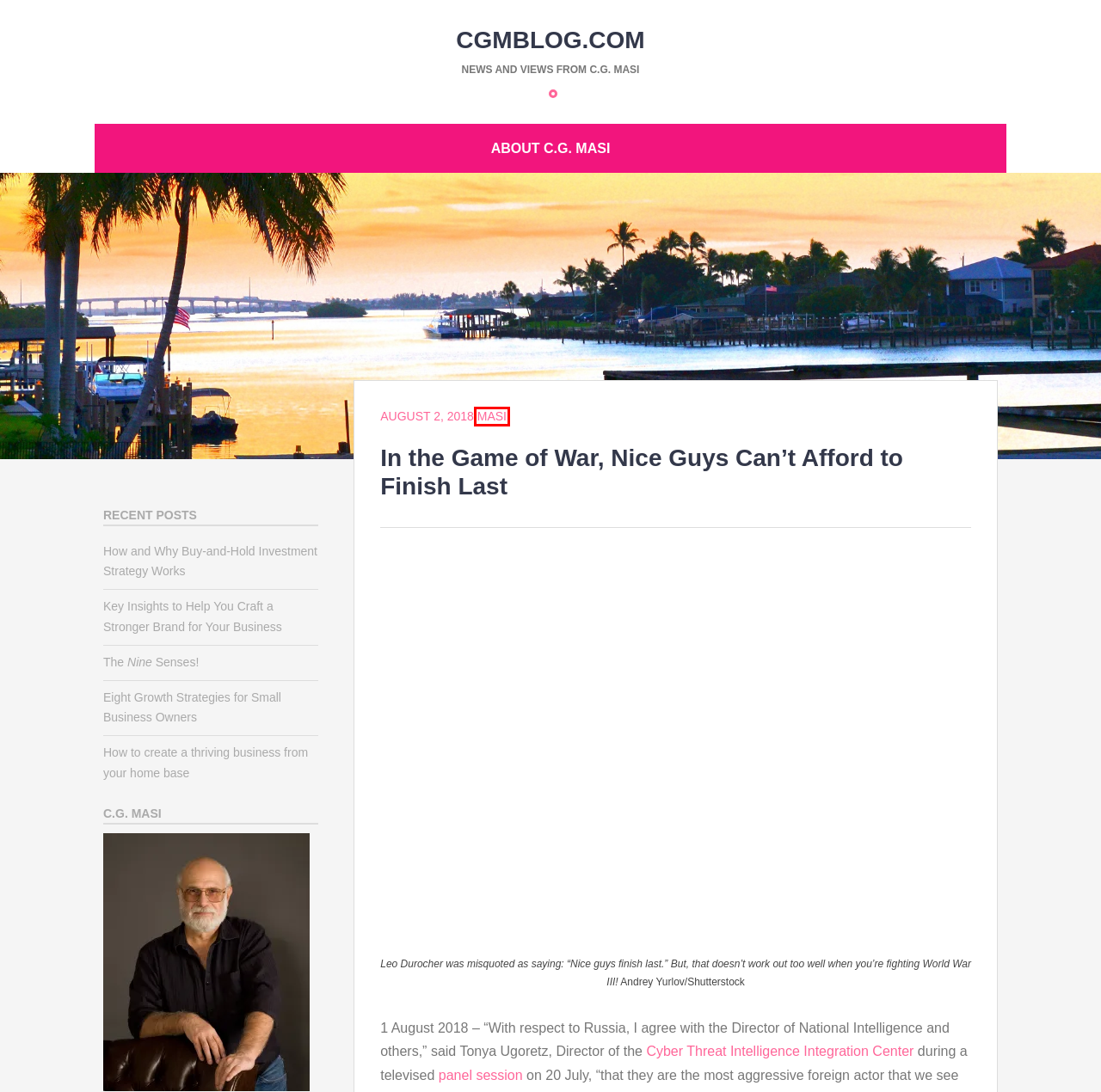A screenshot of a webpage is given with a red bounding box around a UI element. Choose the description that best matches the new webpage shown after clicking the element within the red bounding box. Here are the candidates:
A. How and Why Buy-and-Hold Investment Strategy Works – CGMblog.com
B. Eight Growth Strategies for Small Business Owners – CGMblog.com
C. CGMblog.com – News and Views from C.G. Masi
D. How to create a thriving business from your home base – CGMblog.com
E. The Nine Senses! – CGMblog.com
F. Free and Premium Responsive WordPress Themes | Catch Themes
G. masi – CGMblog.com
H. Key Insights to Help You Craft a Stronger Brand for Your Business – CGMblog.com

G